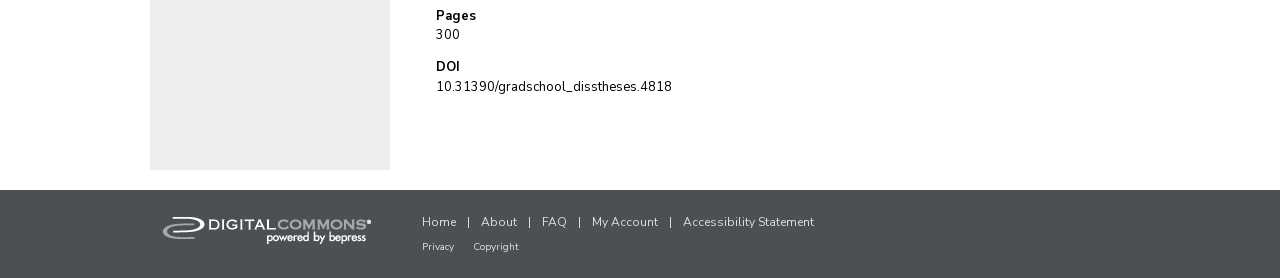Using the given description, provide the bounding box coordinates formatted as (top-left x, top-left y, bottom-right x, bottom-right y), with all values being floating point numbers between 0 and 1. Description: Petrona

None